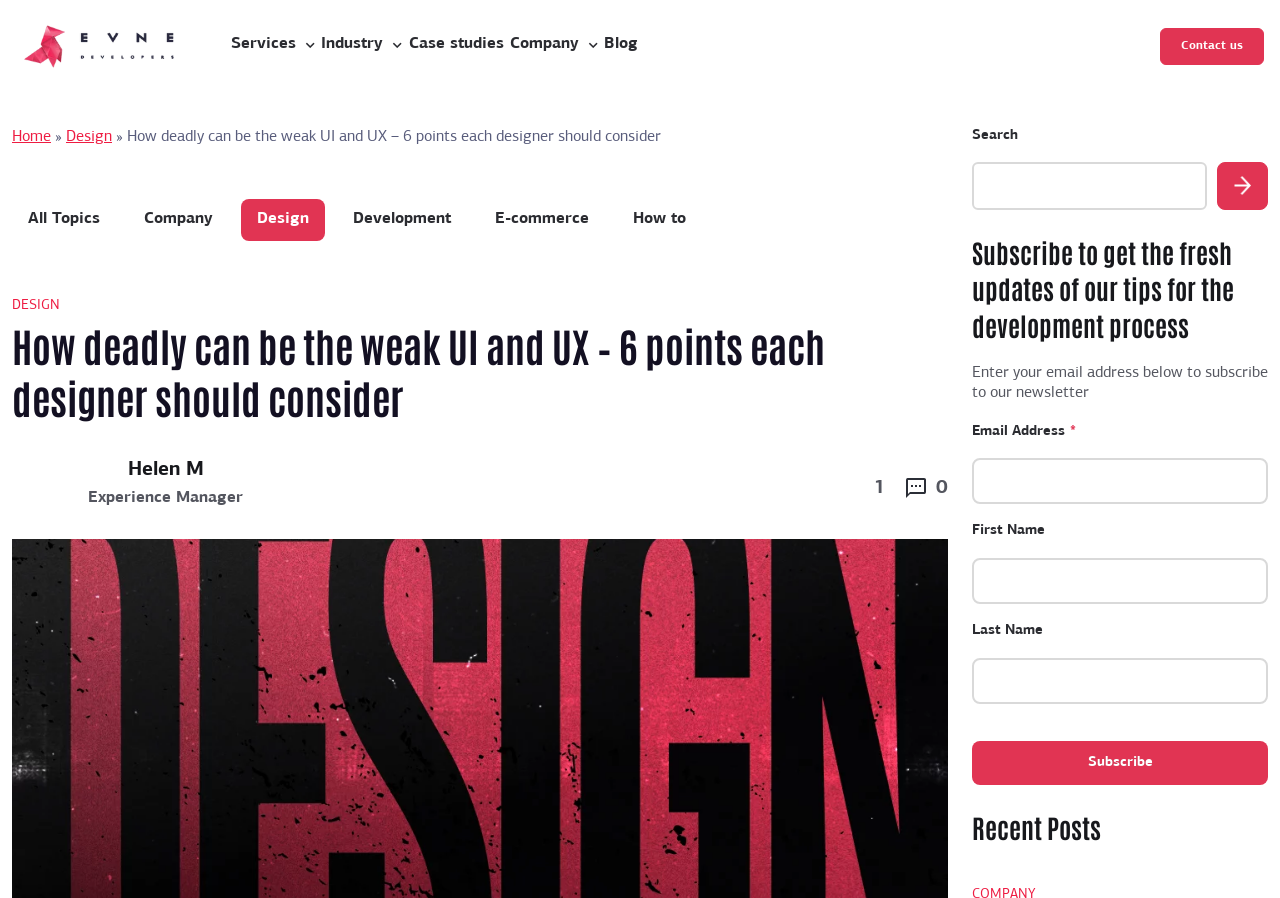Respond to the question below with a concise word or phrase:
What is the purpose of the search box?

To search the website